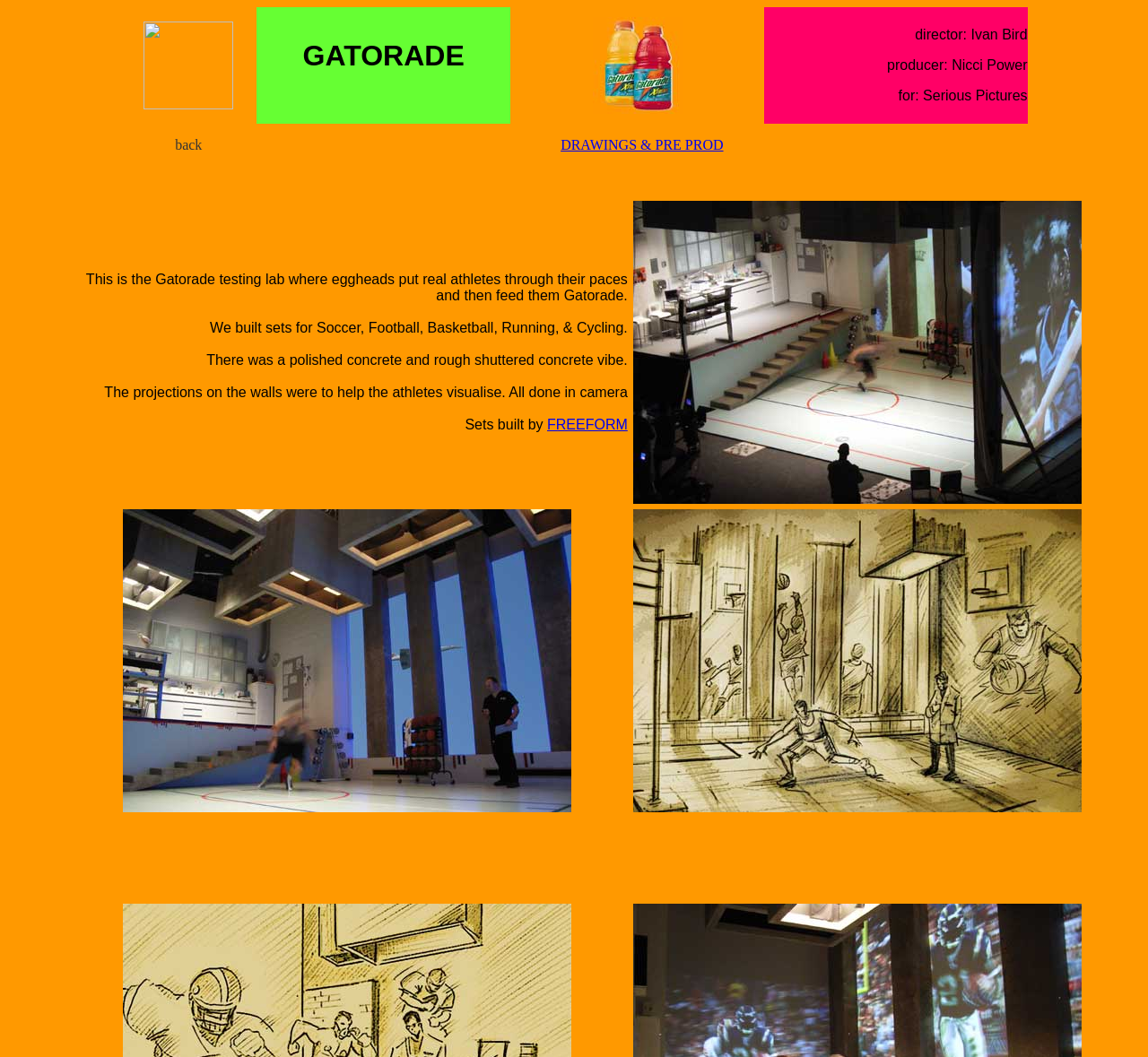What is the brand name on the webpage?
Please respond to the question thoroughly and include all relevant details.

The brand name 'GATORADE' is mentioned in the first row of the table, inside a heading element, which suggests that it is the main brand being featured on the webpage.